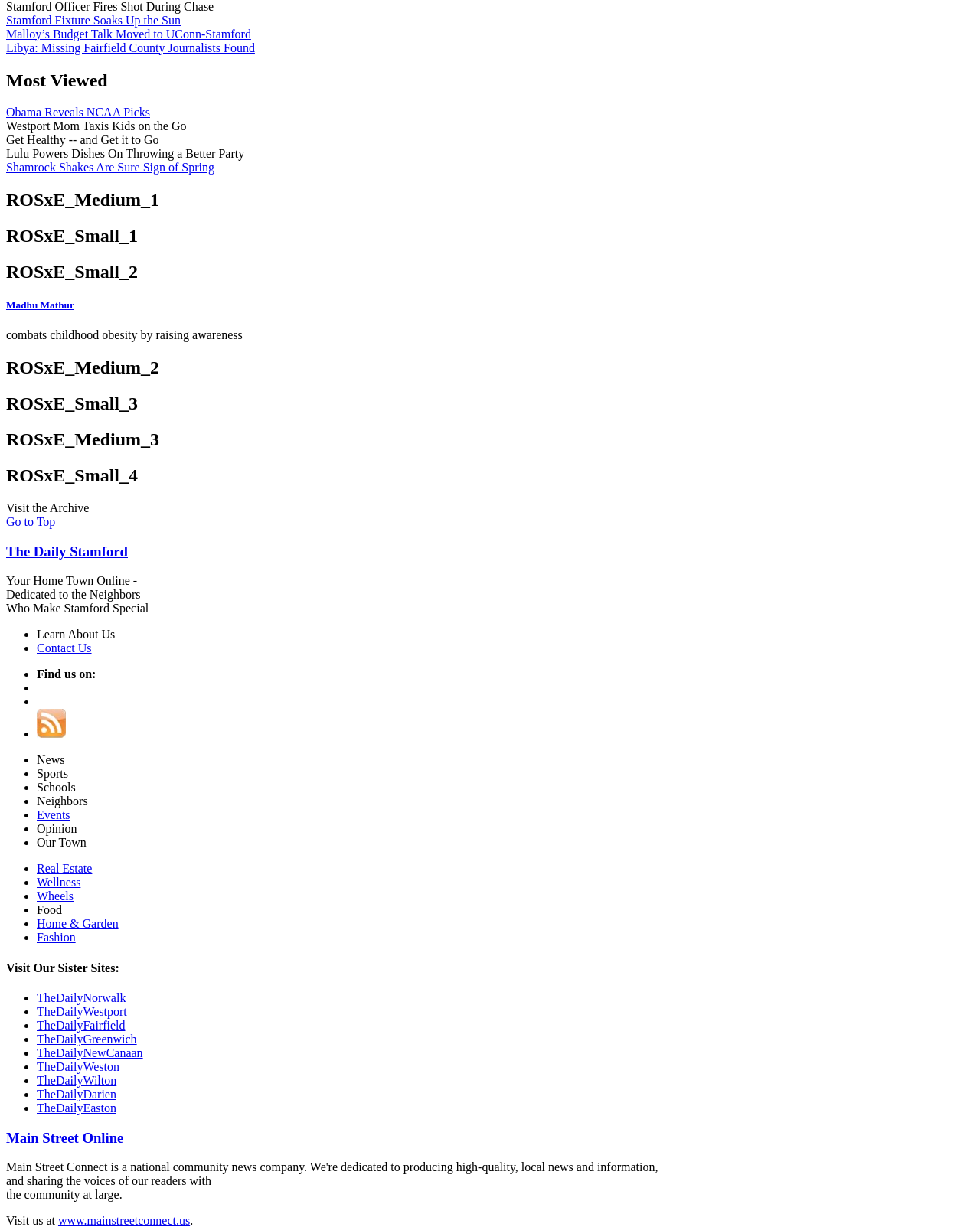Refer to the image and answer the question with as much detail as possible: What is the purpose of the 'Visit the Archive' link?

I inferred the answer by looking at the text of the link 'Visit the Archive' and assuming that it leads to a section of the website where archived content is stored.